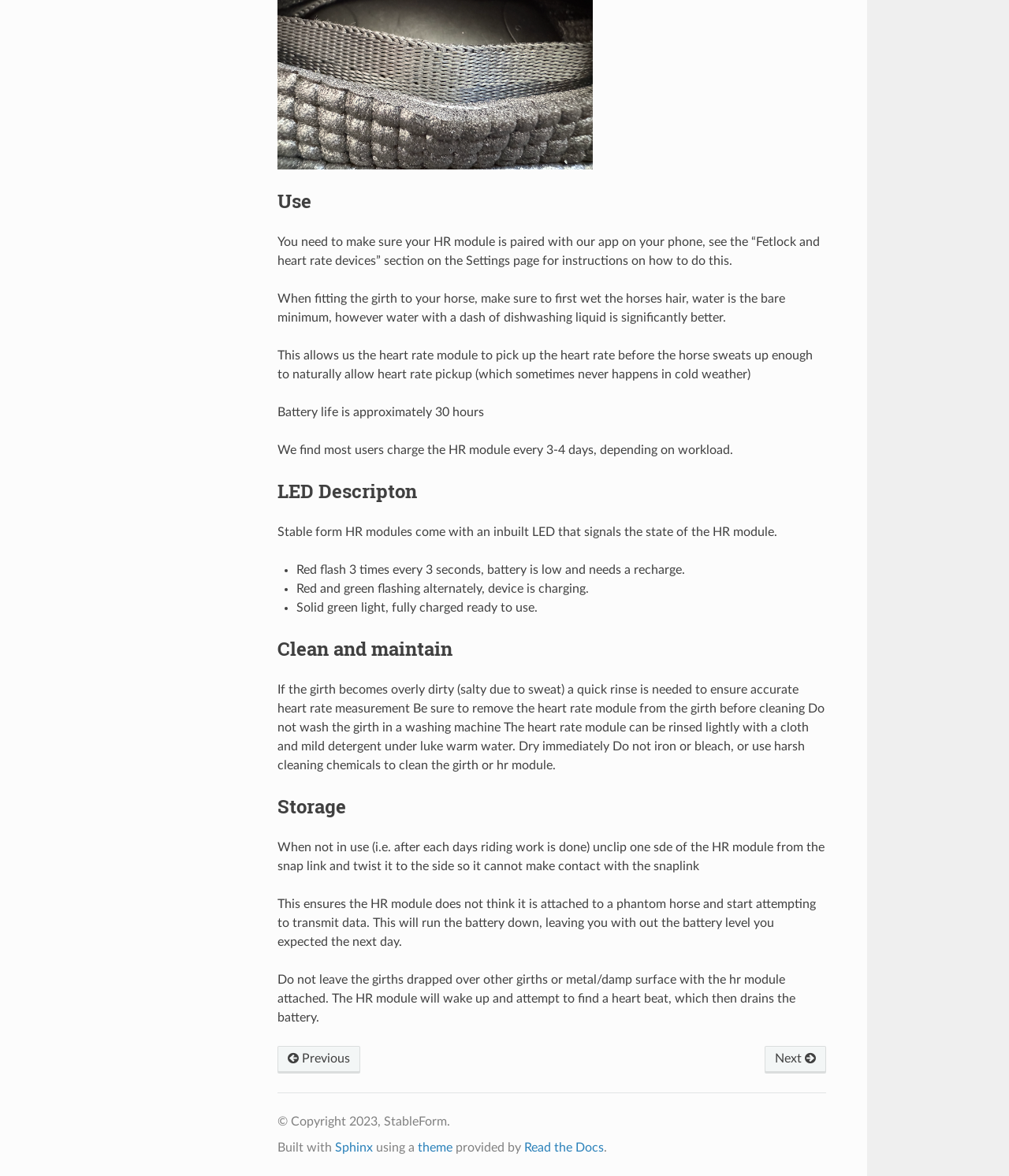Respond to the question with just a single word or phrase: 
How often do most users charge the HR module?

Every 3-4 days